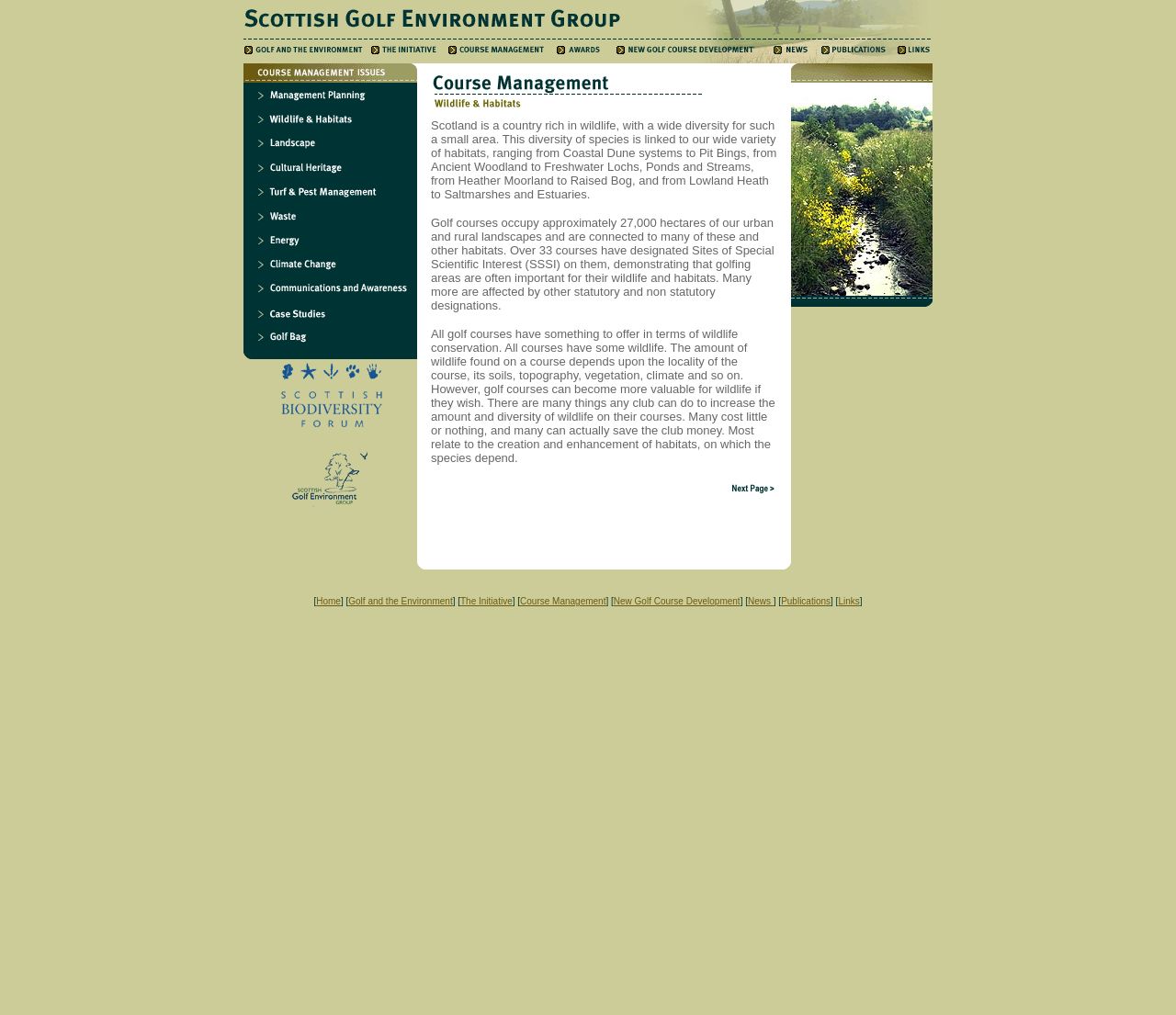Give a detailed explanation of the elements present on the webpage.

The webpage is about Scottish Golf and the Environment. At the top, there is a logo of the Scottish Golf Environment Group. Below the logo, there are seven tabs: Golf and the Environment, The Initiative, Course Management, Award, New Golf Course Developments, News, and Publications. Each tab has an associated image.

The main content of the webpage is divided into two sections. The left section has a list of 11 topics related to golf and the environment, including Management Planning, Wildlife & Habitats, Landscape, Cultural Heritage, Turf & Pest Management, Waste, Energy, Climate Change, Communications and Awareness, Case Studies, and Golf Bag. Each topic has a link and an associated image.

The right section of the webpage appears to be empty, with no visible content. Overall, the webpage has a simple and organized layout, with a focus on providing information and resources related to golf and the environment in Scotland.